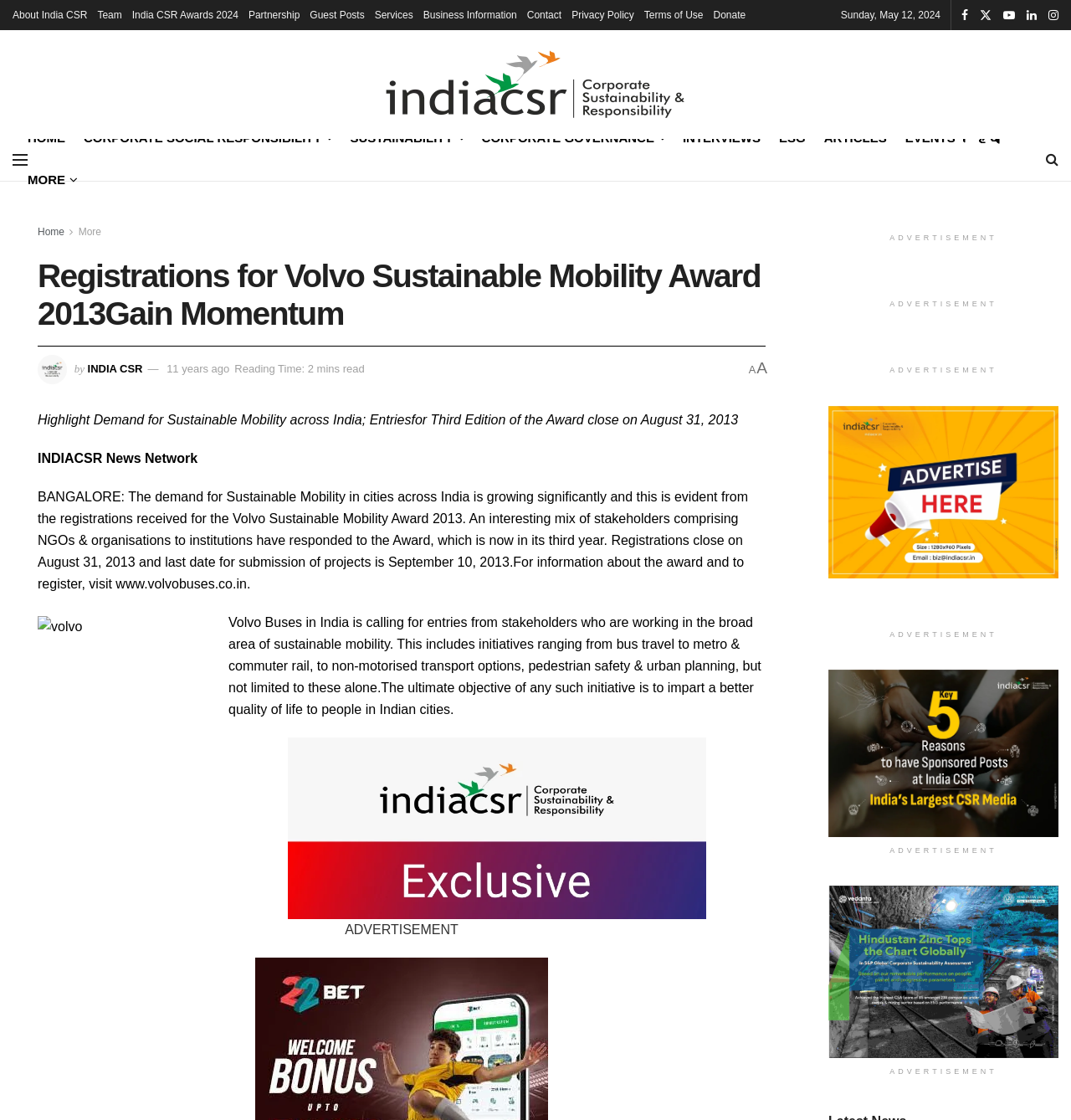Provide the bounding box coordinates of the section that needs to be clicked to accomplish the following instruction: "Read the article 'Highlight Demand for Sustainable Mobility across India'."

[0.035, 0.369, 0.689, 0.381]